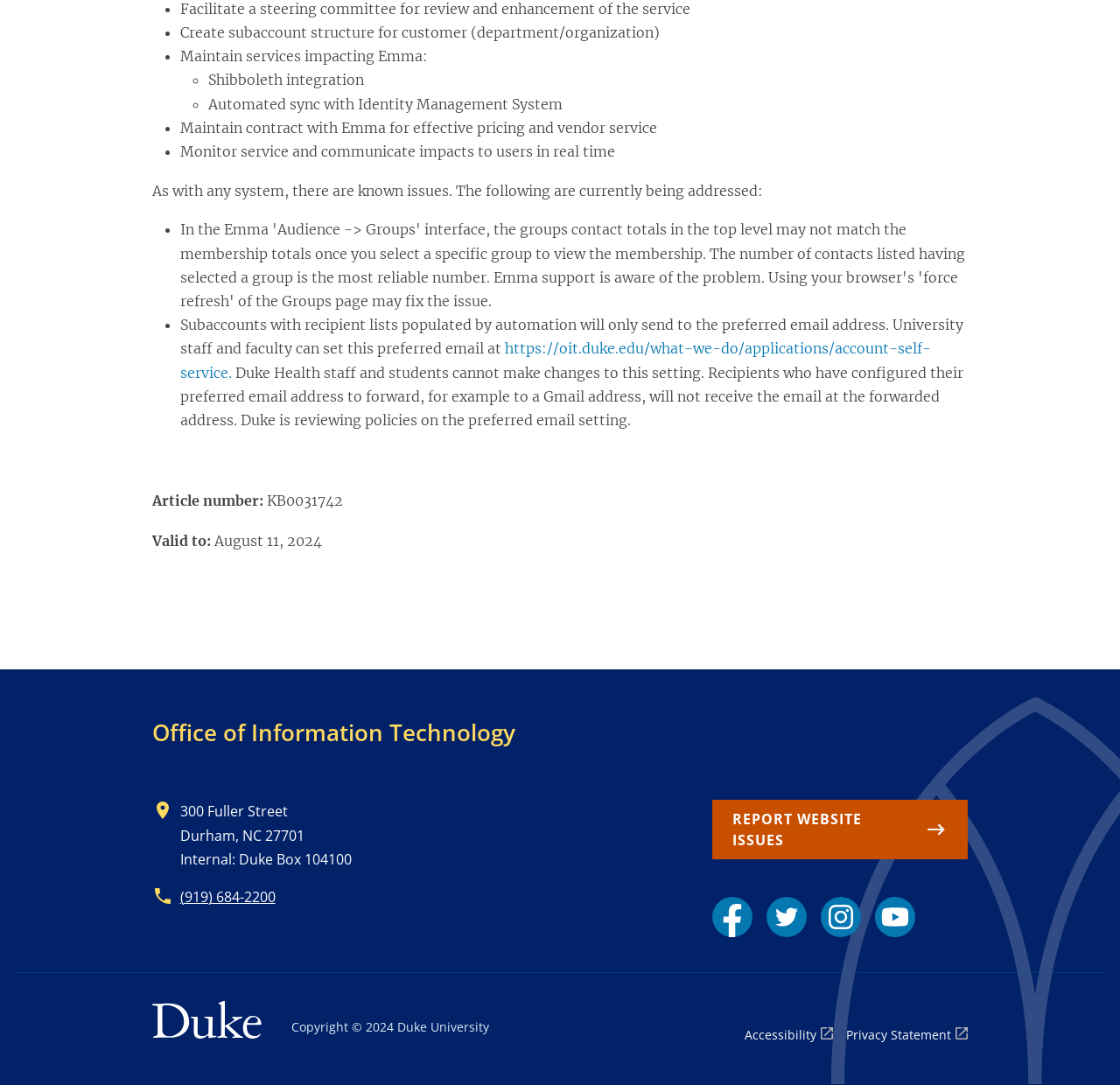Specify the bounding box coordinates for the region that must be clicked to perform the given instruction: "Click the link to report website issues".

[0.636, 0.737, 0.864, 0.792]